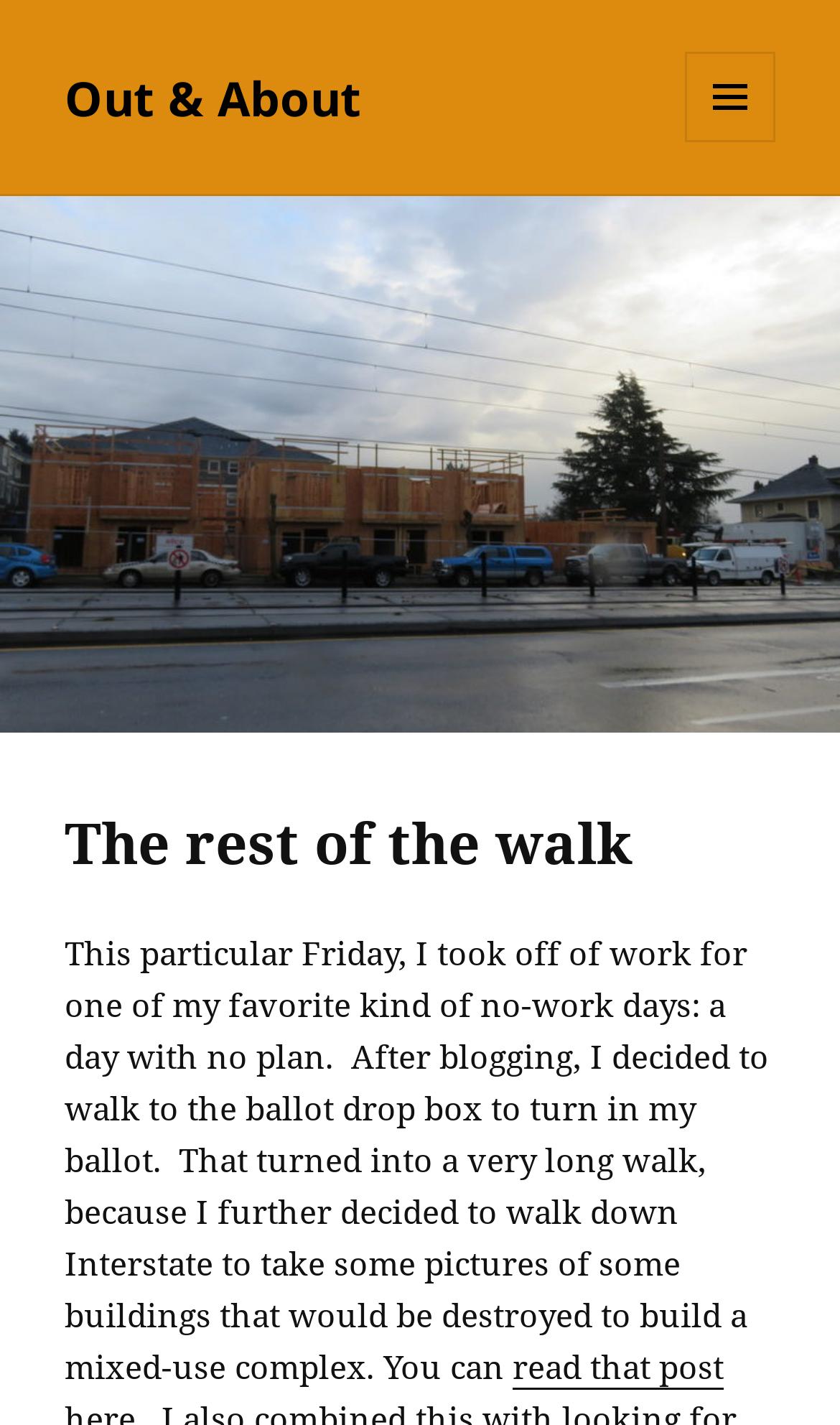What is the text of the webpage's headline?

The rest of the walk